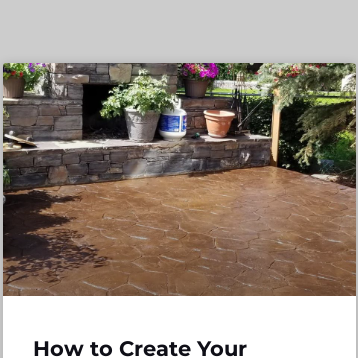What is in the background of the patio?
Using the image, give a concise answer in the form of a single word or short phrase.

stone wall and fireplace